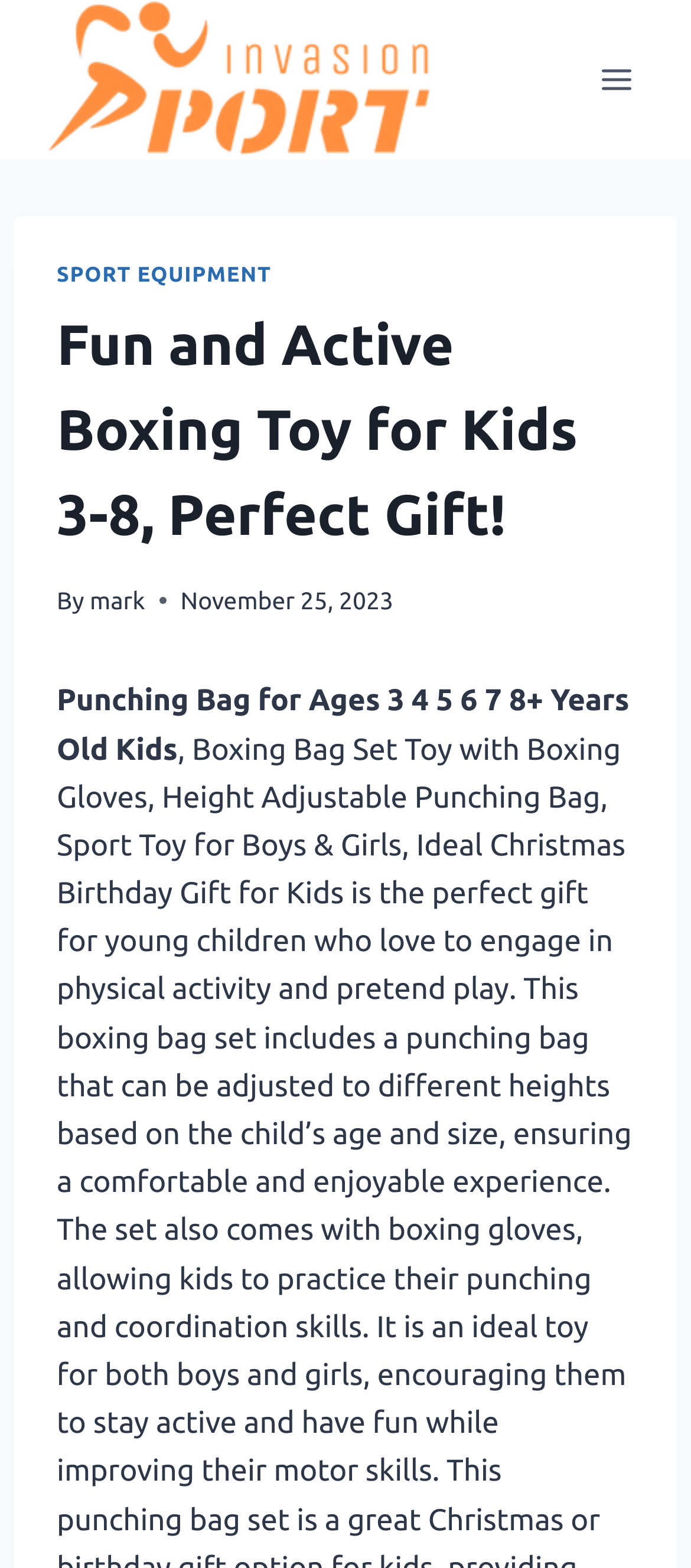Please find the main title text of this webpage.

Fun and Active Boxing Toy for Kids 3-8, Perfect Gift!